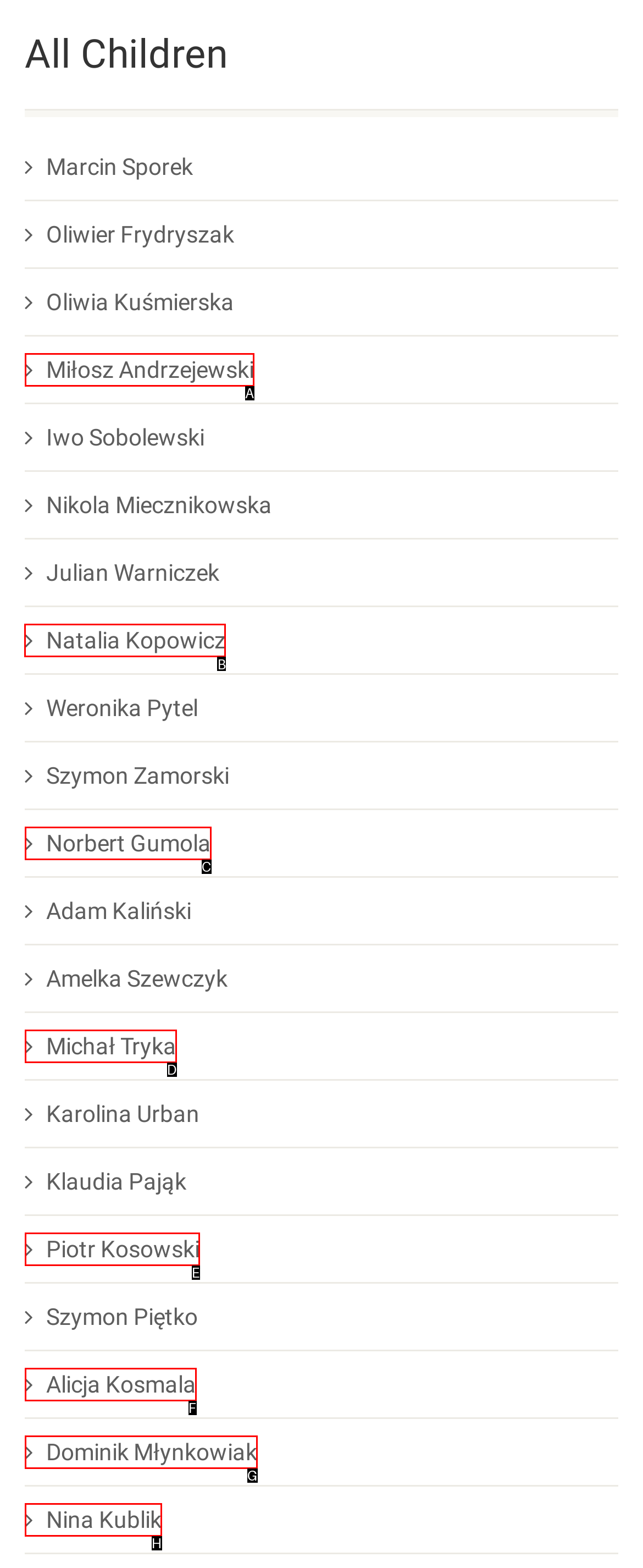Identify the correct lettered option to click in order to perform this task: Go to Natalia Kopowicz's homepage. Respond with the letter.

B